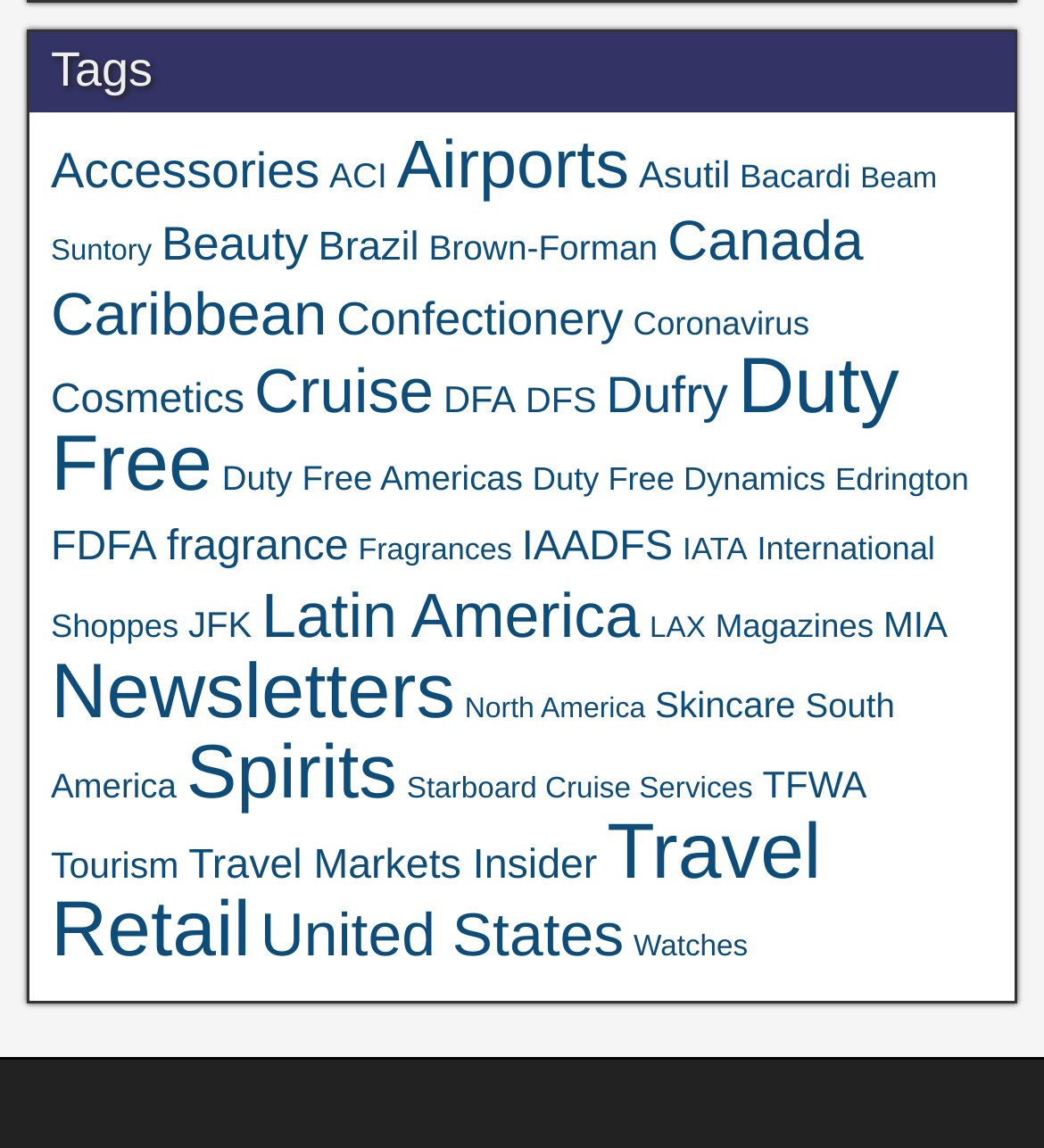Respond to the question below with a single word or phrase:
How many categories are related to beauty or cosmetics?

3